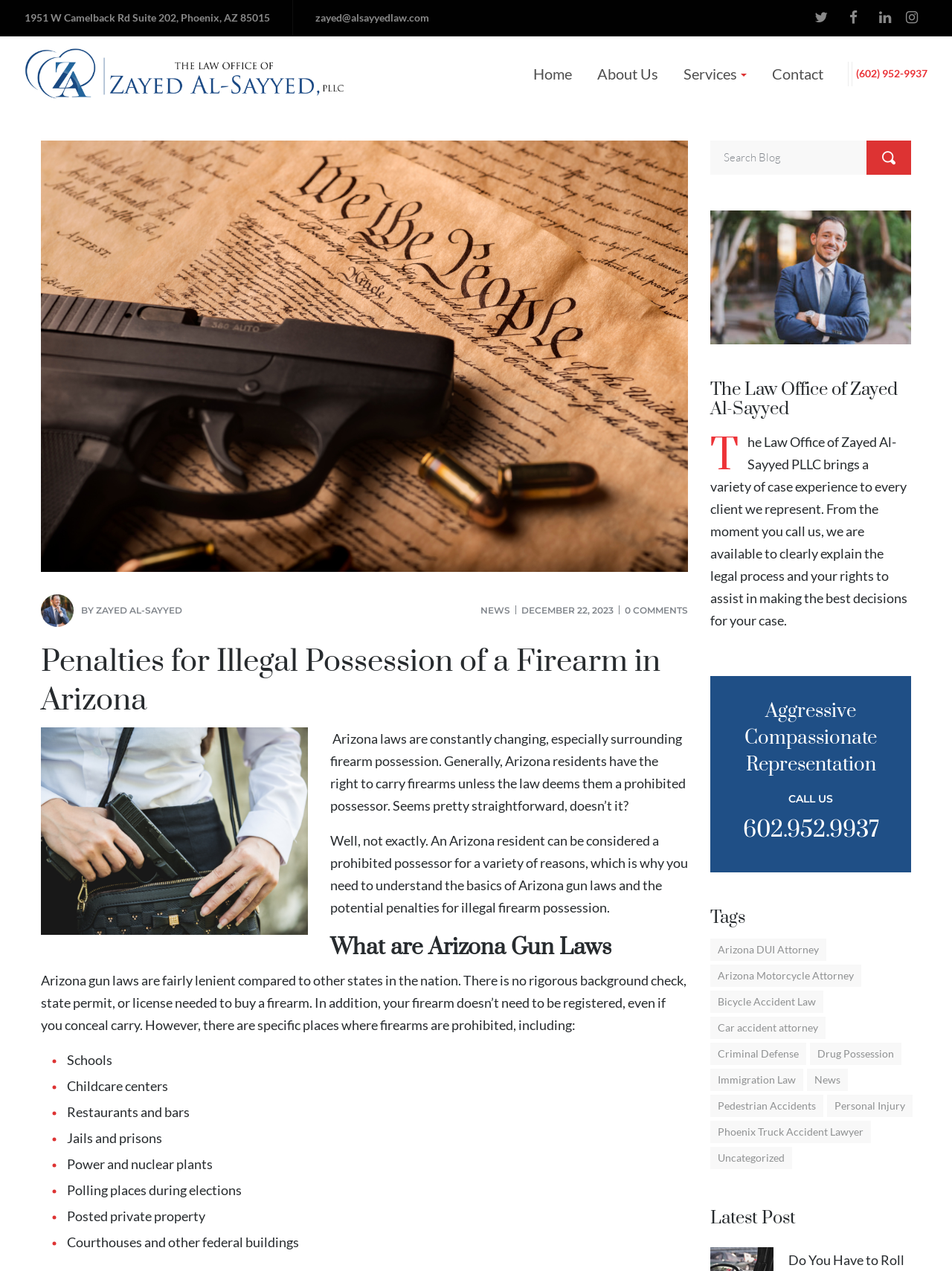Please identify the bounding box coordinates of the area that needs to be clicked to fulfill the following instruction: "Search for a blog post."

[0.746, 0.111, 0.957, 0.138]